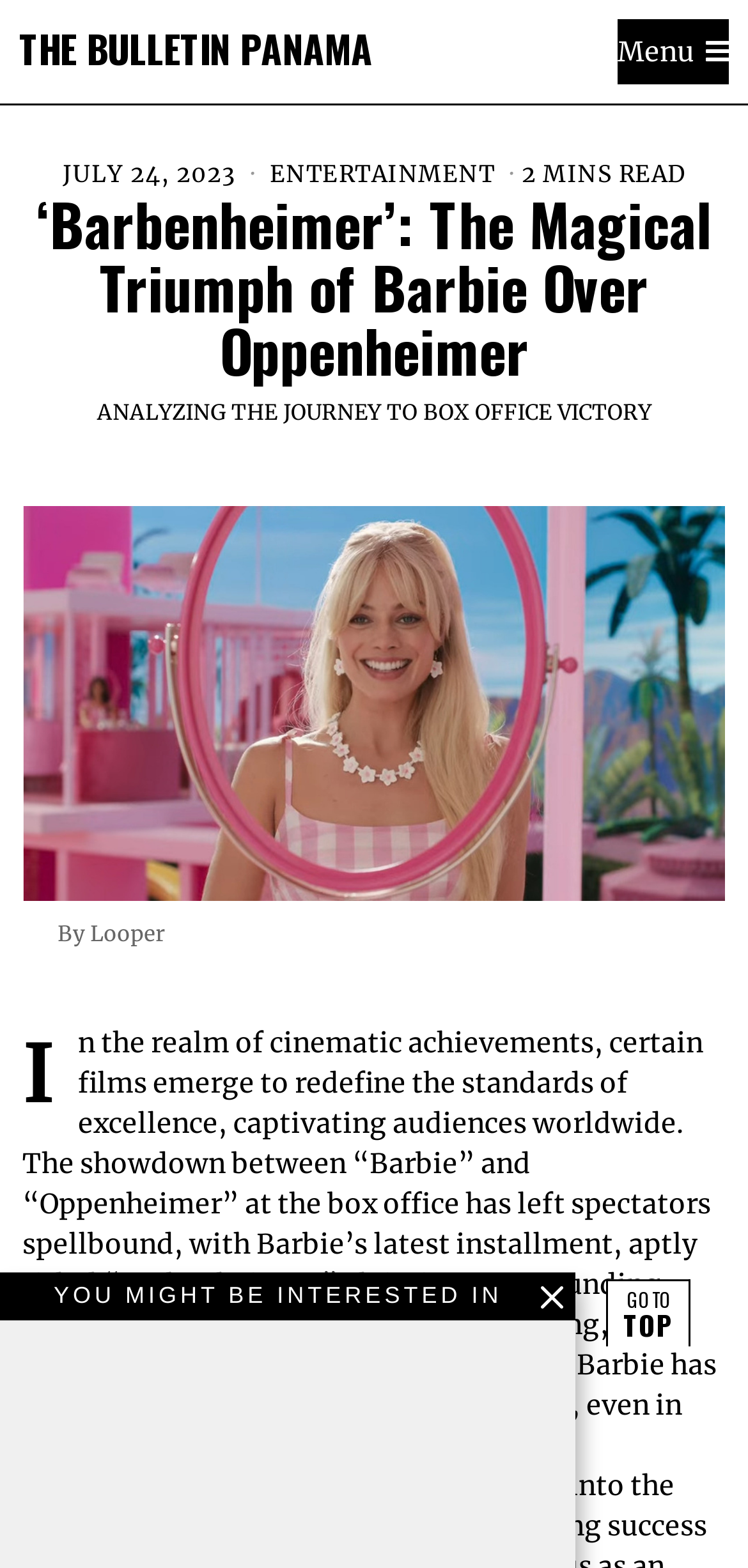What is the source of the image?
Using the image as a reference, deliver a detailed and thorough answer to the question.

I identified the source of the image by examining the figcaption element, which contains the static text 'By Looper'.